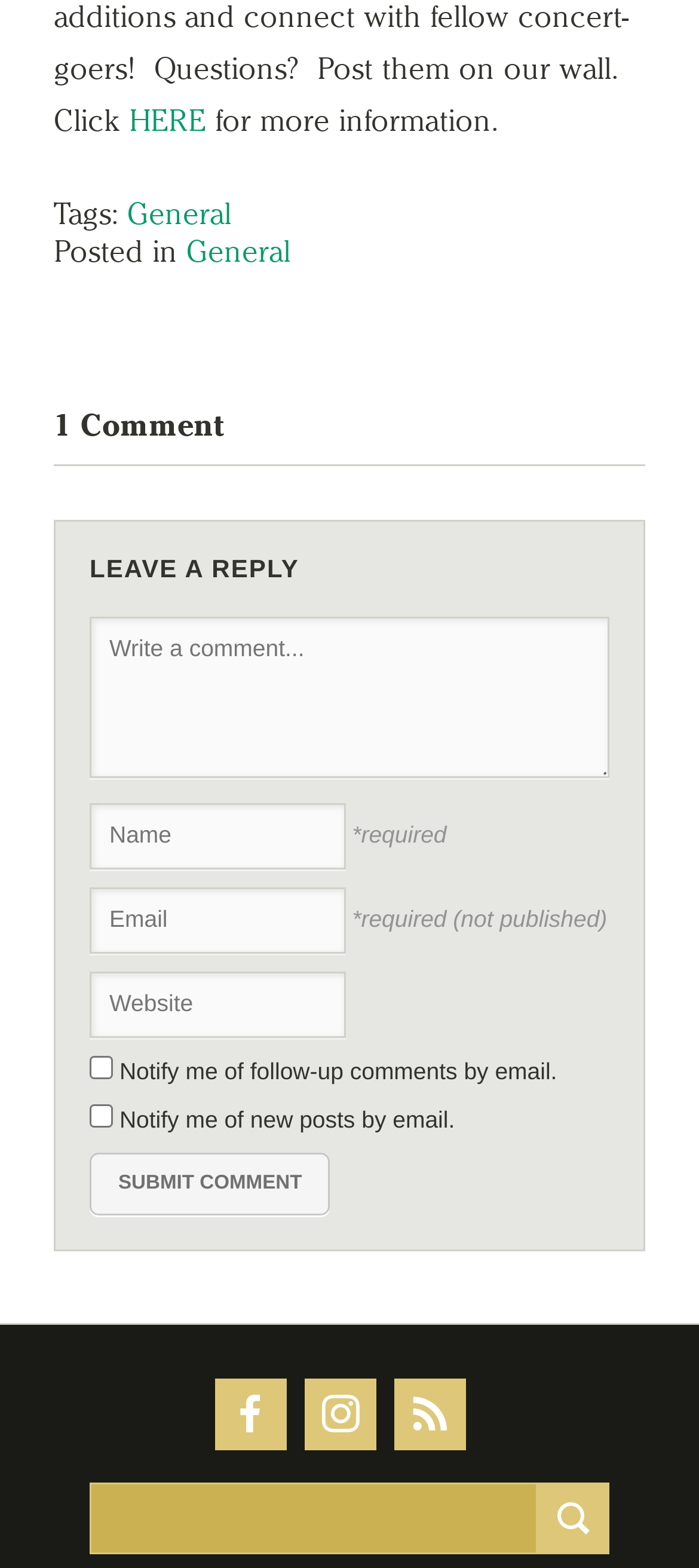Locate the bounding box coordinates of the area to click to fulfill this instruction: "Click the 'Submit Comment' button". The bounding box should be presented as four float numbers between 0 and 1, in the order [left, top, right, bottom].

[0.128, 0.735, 0.473, 0.775]